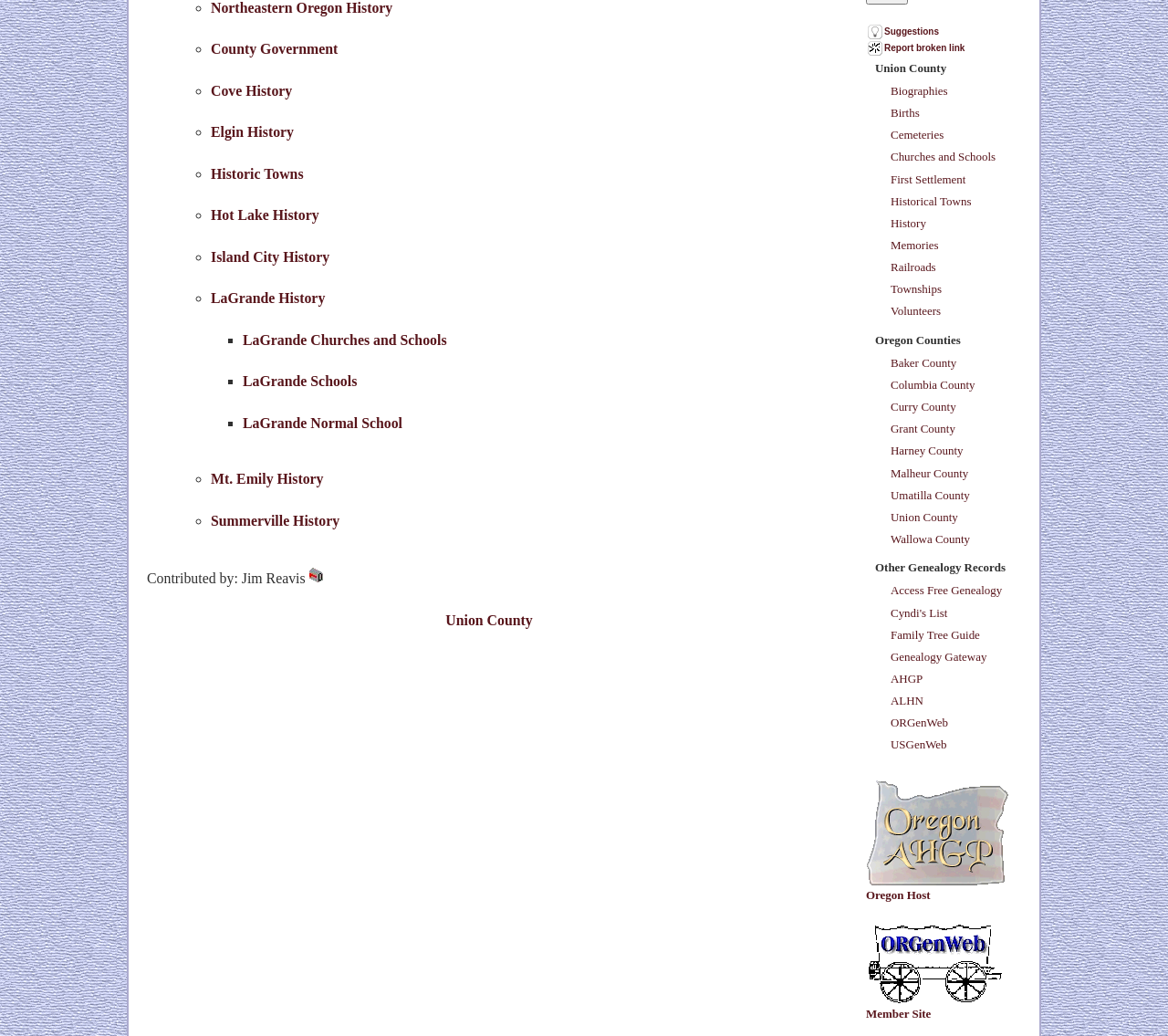Using the webpage screenshot, find the UI element described by Summerville History. Provide the bounding box coordinates in the format (top-left x, top-left y, bottom-right x, bottom-right y), ensuring all values are floating point numbers between 0 and 1.

[0.18, 0.495, 0.291, 0.51]